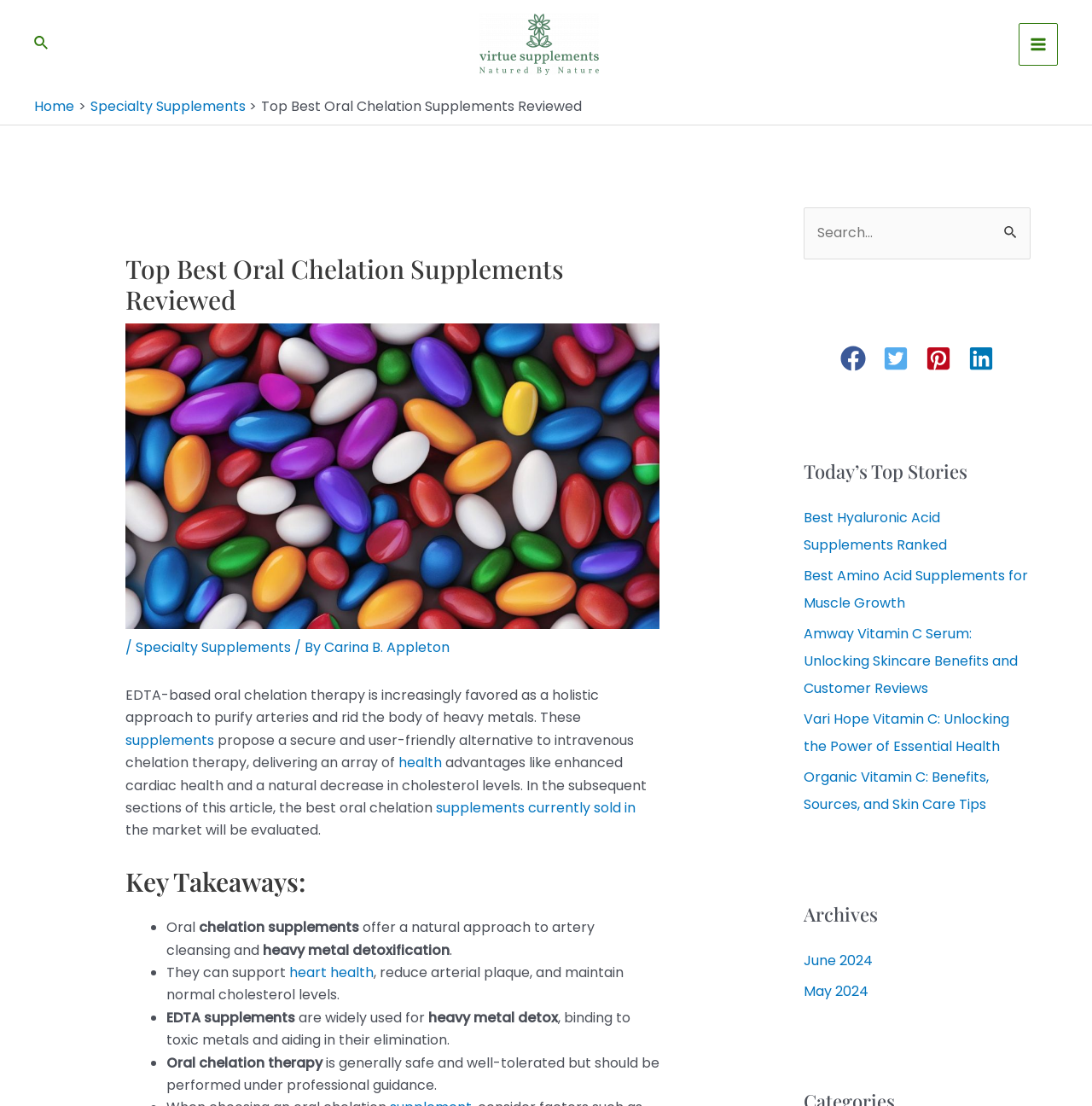Please answer the following question using a single word or phrase: 
What is the benefit of EDTA supplements?

Heavy metal detox